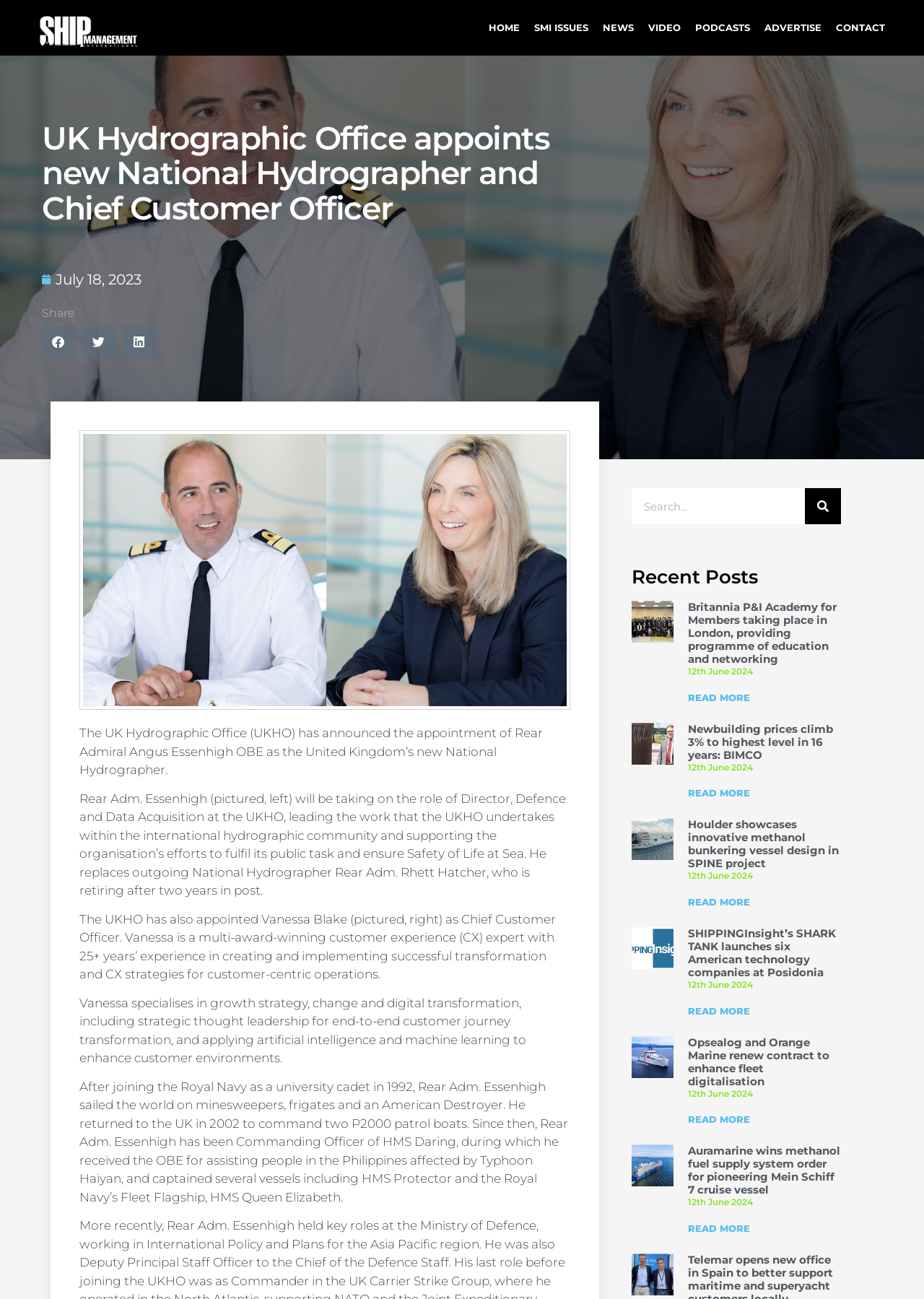Determine the bounding box coordinates for the area that needs to be clicked to fulfill this task: "Click on the NEWS link". The coordinates must be given as four float numbers between 0 and 1, i.e., [left, top, right, bottom].

[0.65, 0.009, 0.688, 0.034]